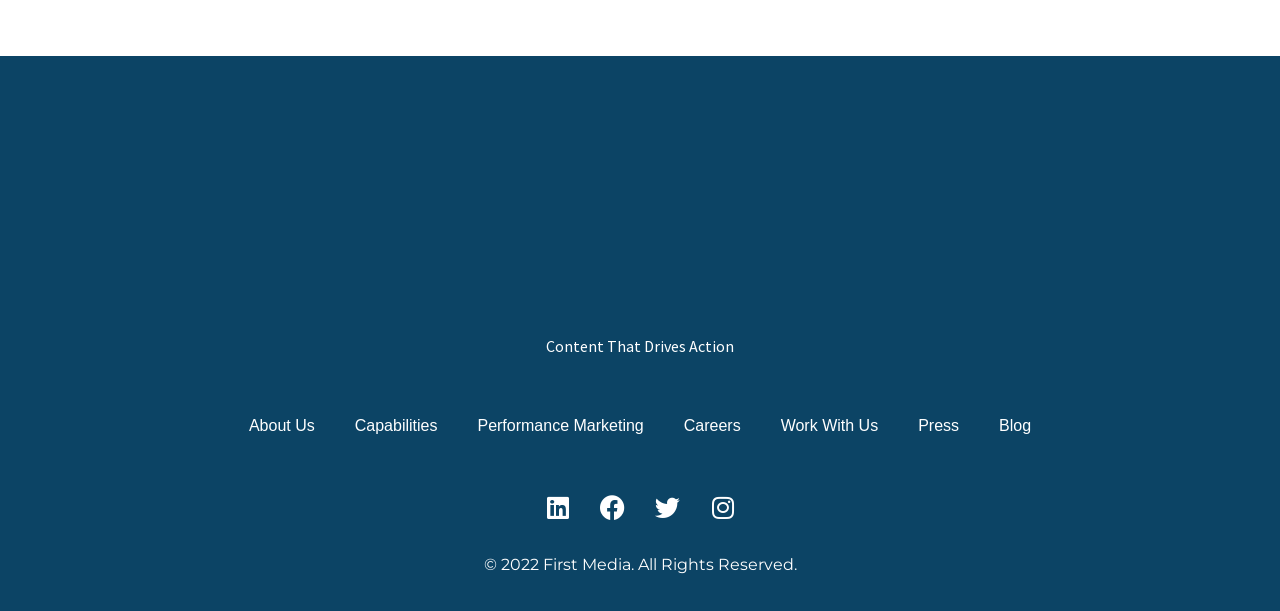Determine the bounding box coordinates of the clickable element necessary to fulfill the instruction: "Visit the Blog". Provide the coordinates as four float numbers within the 0 to 1 range, i.e., [left, top, right, bottom].

[0.781, 0.682, 0.806, 0.71]